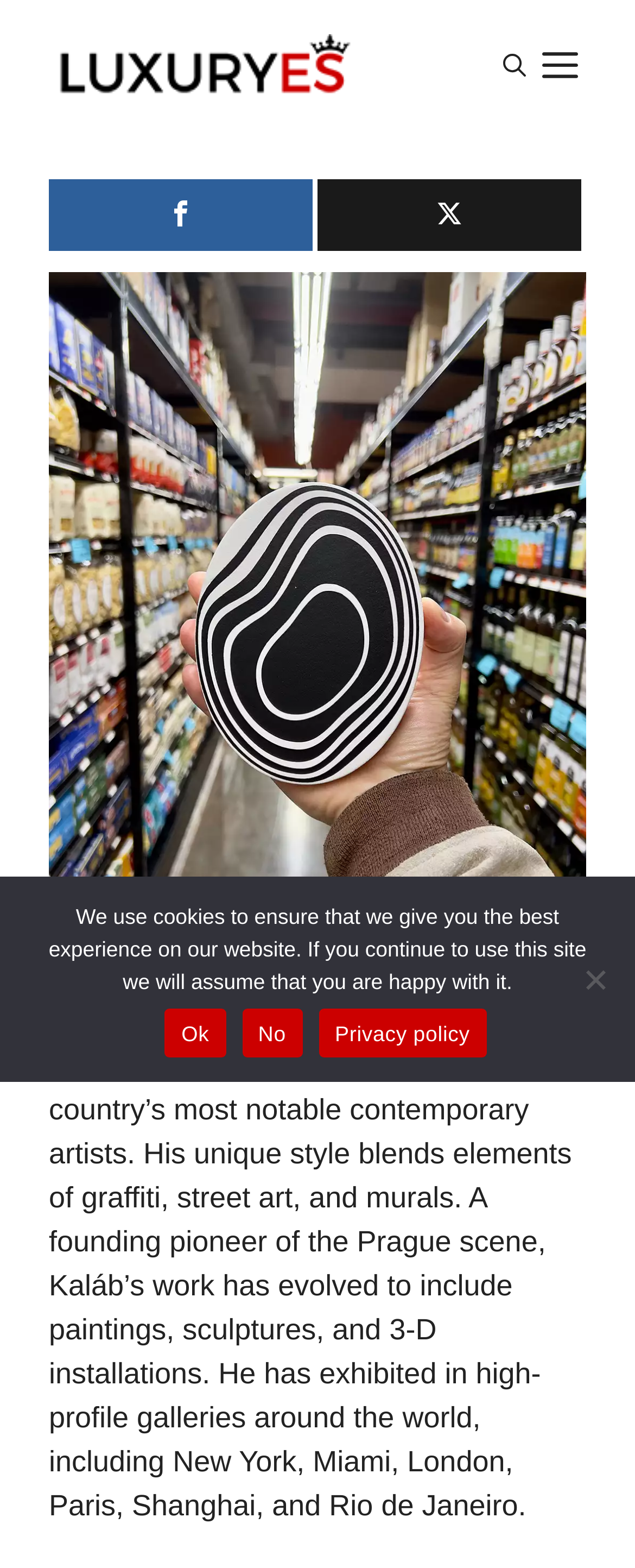What type of art does Jan Kaláb create?
From the image, respond using a single word or phrase.

Graffiti, street art, and murals